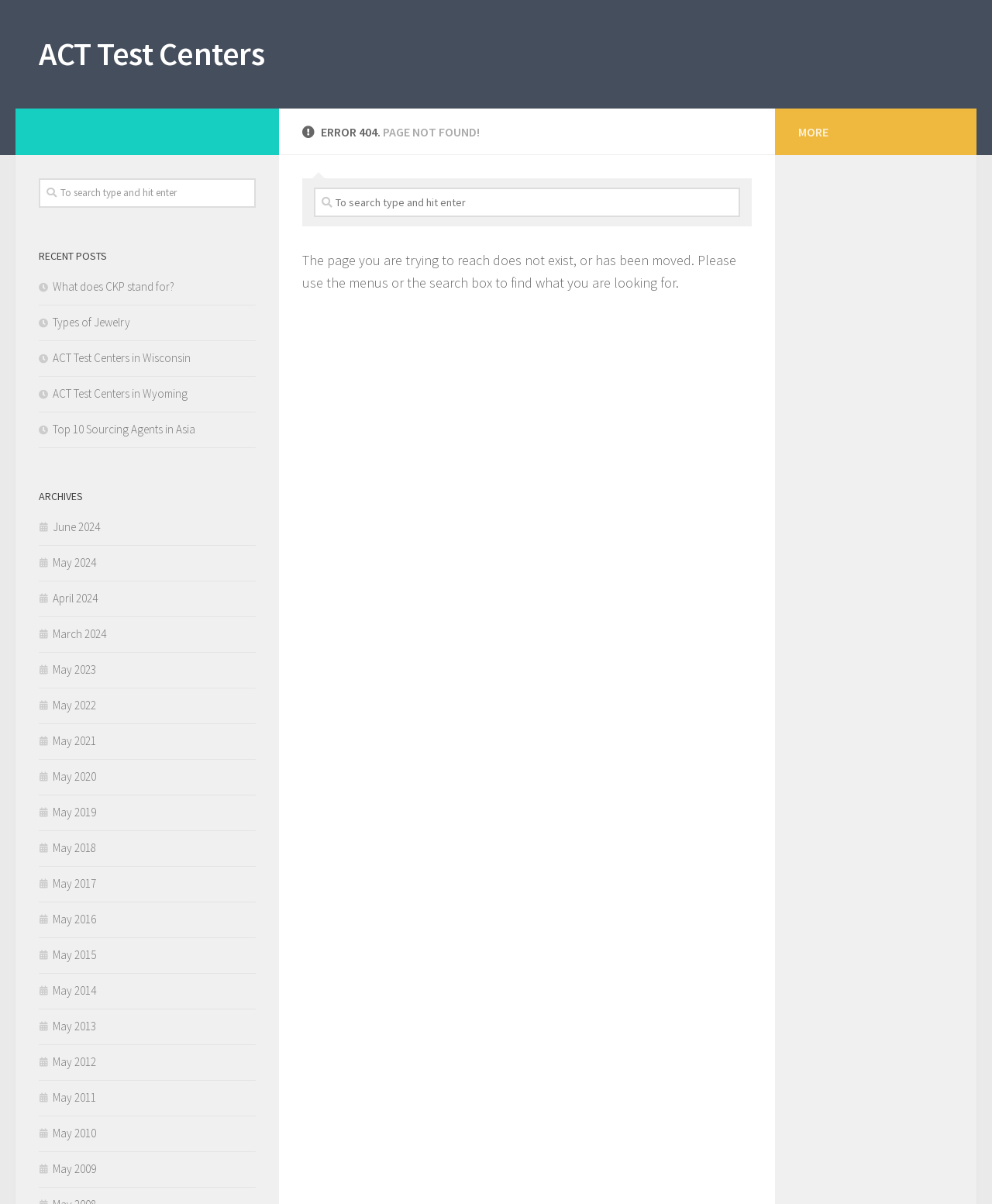Bounding box coordinates are specified in the format (top-left x, top-left y, bottom-right x, bottom-right y). All values are floating point numbers bounded between 0 and 1. Please provide the bounding box coordinate of the region this sentence describes: ACT Test Centers in Wyoming

[0.039, 0.321, 0.189, 0.333]